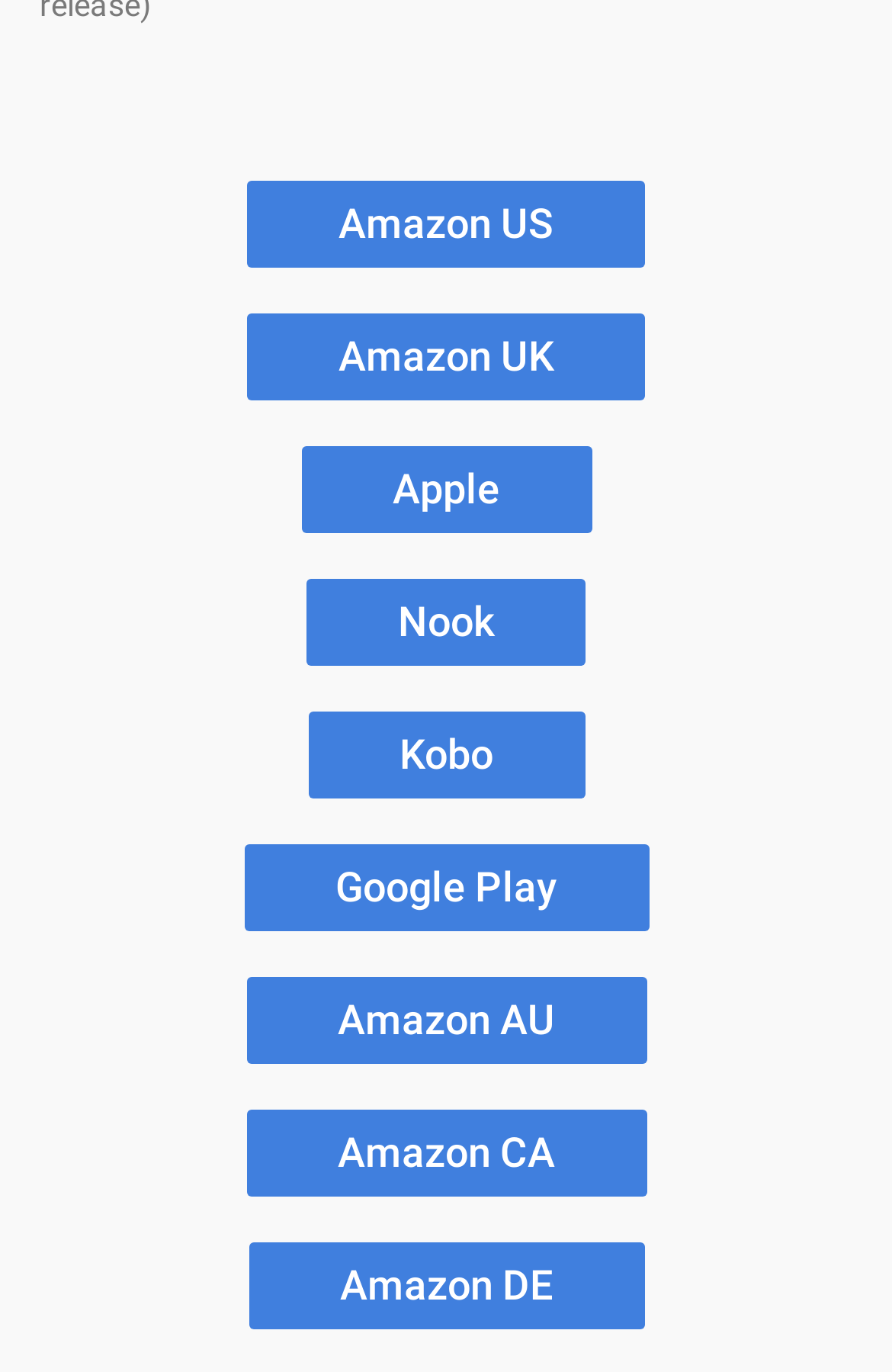Determine the bounding box coordinates for the area that needs to be clicked to fulfill this task: "visit Amazon US". The coordinates must be given as four float numbers between 0 and 1, i.e., [left, top, right, bottom].

[0.277, 0.132, 0.723, 0.195]